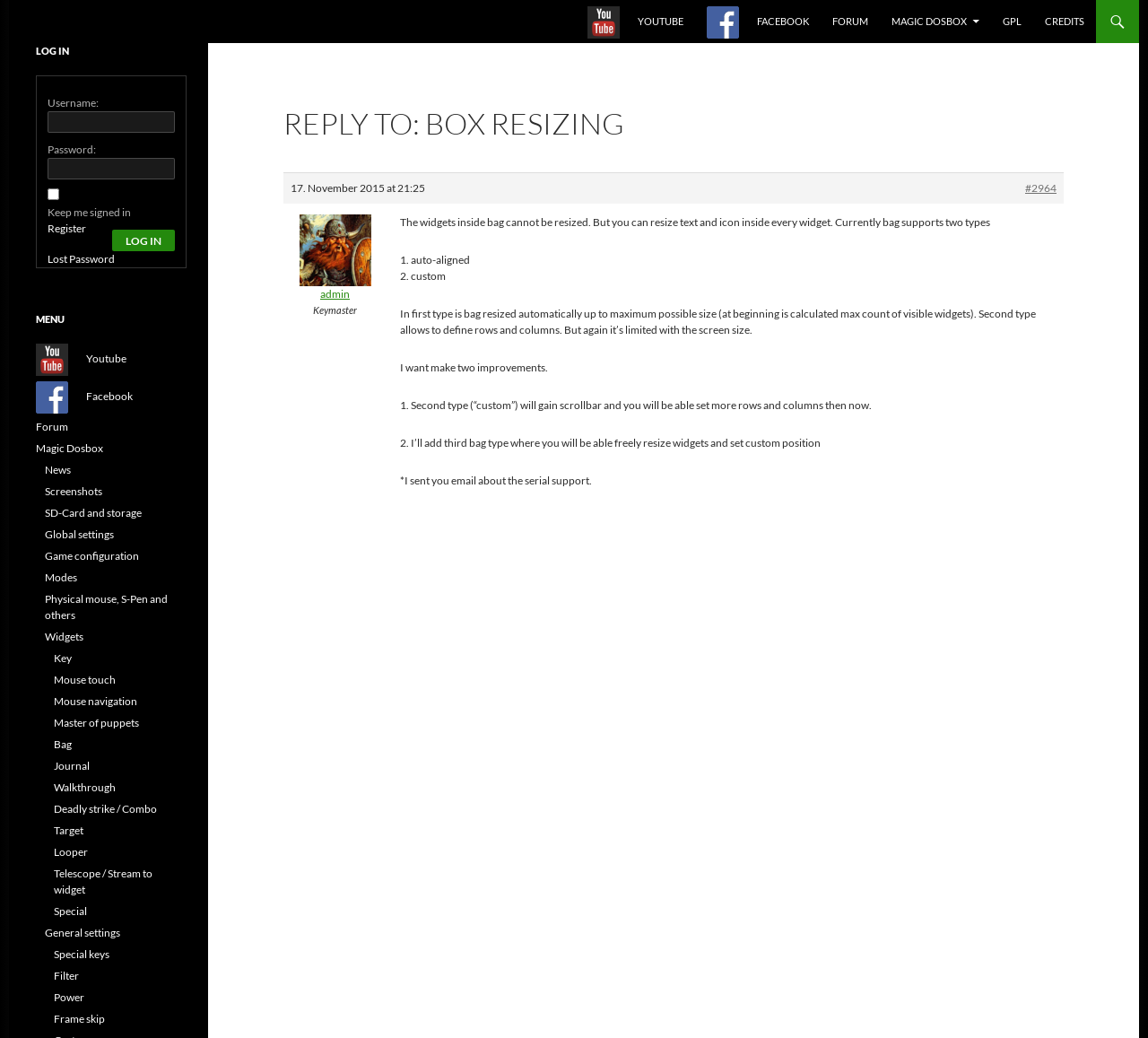Kindly respond to the following question with a single word or a brief phrase: 
What is the 'Widgets' feature?

Customizable icons